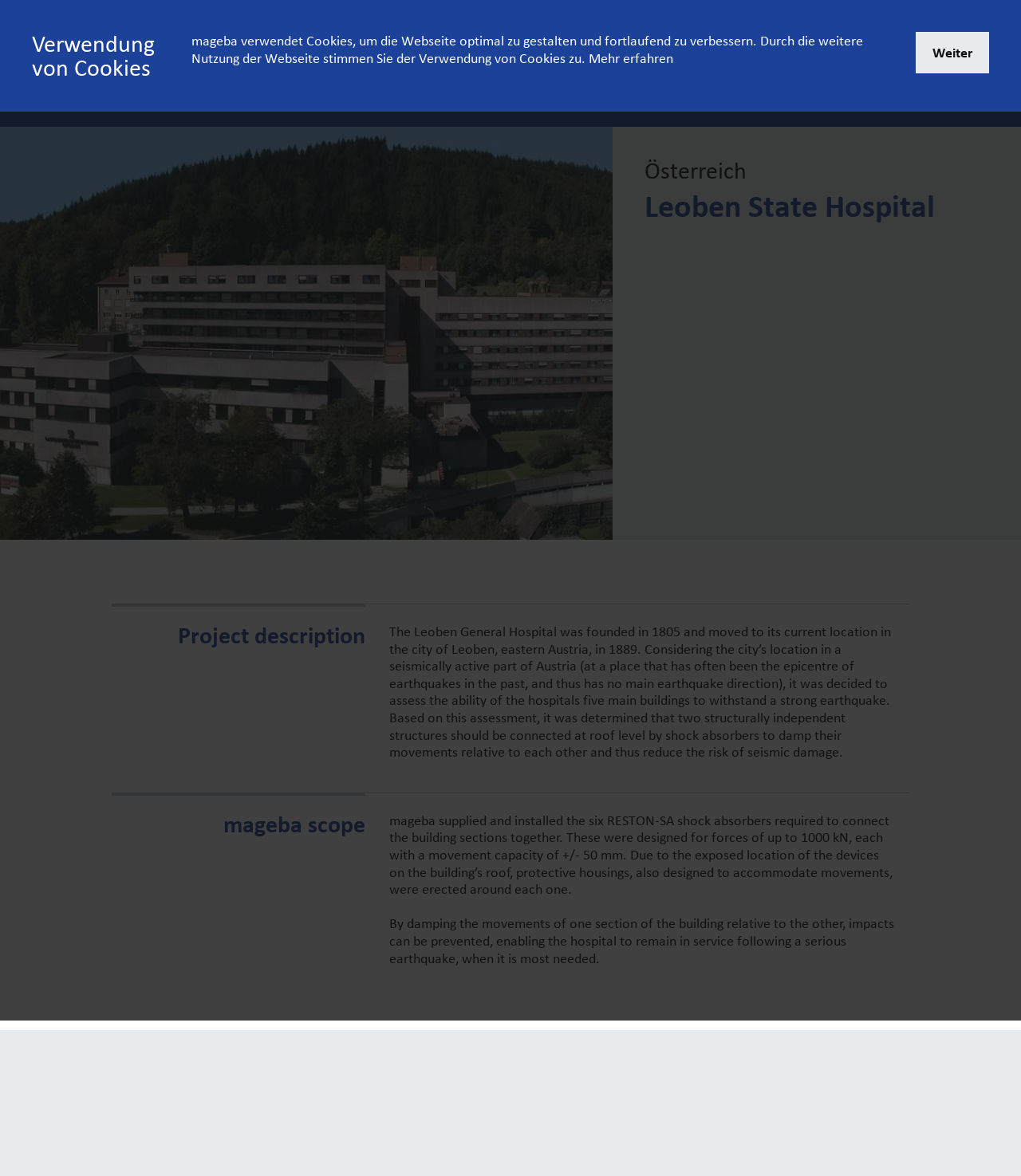Identify the bounding box coordinates of the specific part of the webpage to click to complete this instruction: "View the Jobs page".

[0.898, 0.0, 1.0, 0.047]